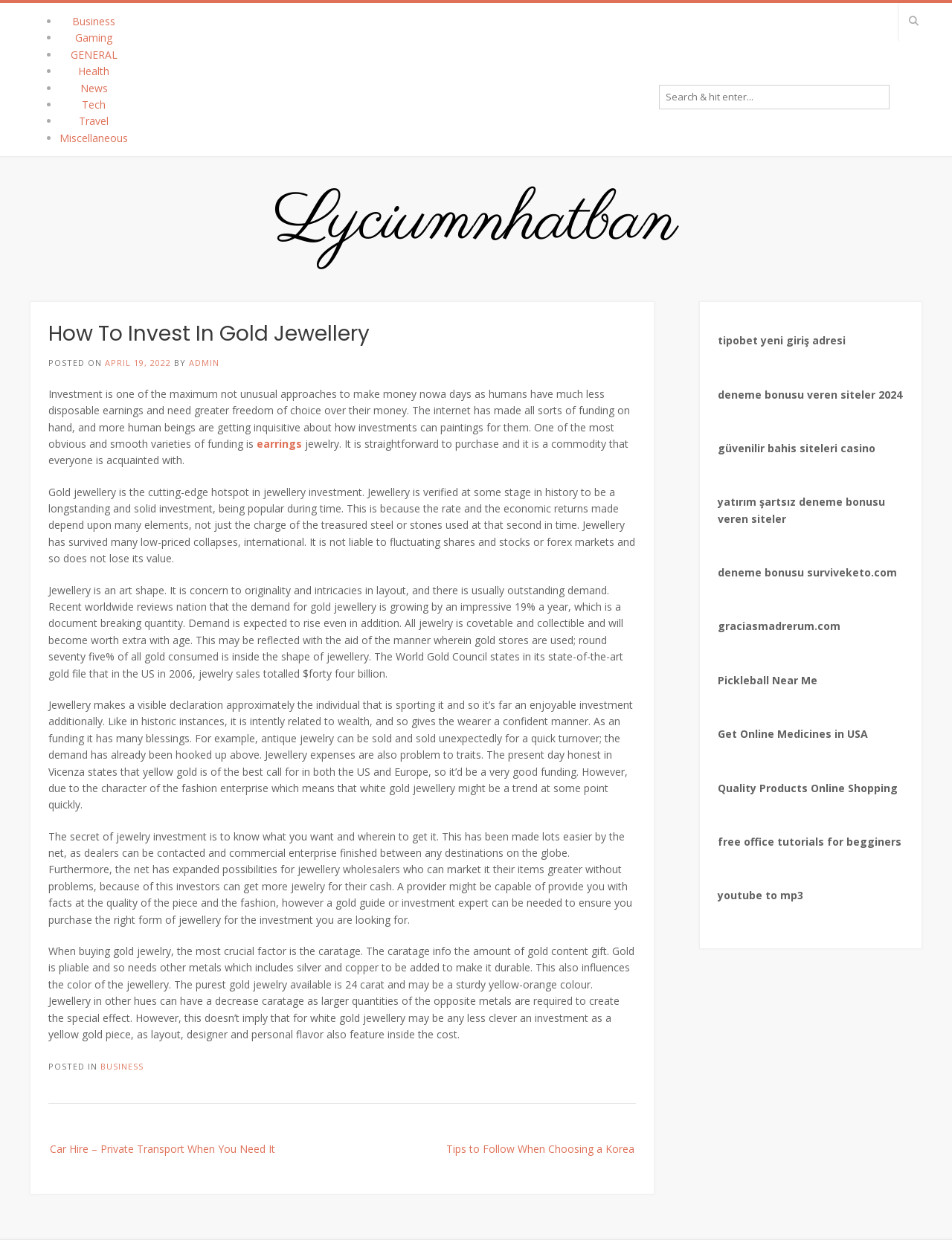What is the purest form of gold jewellery?
Using the image provided, answer with just one word or phrase.

24 carat